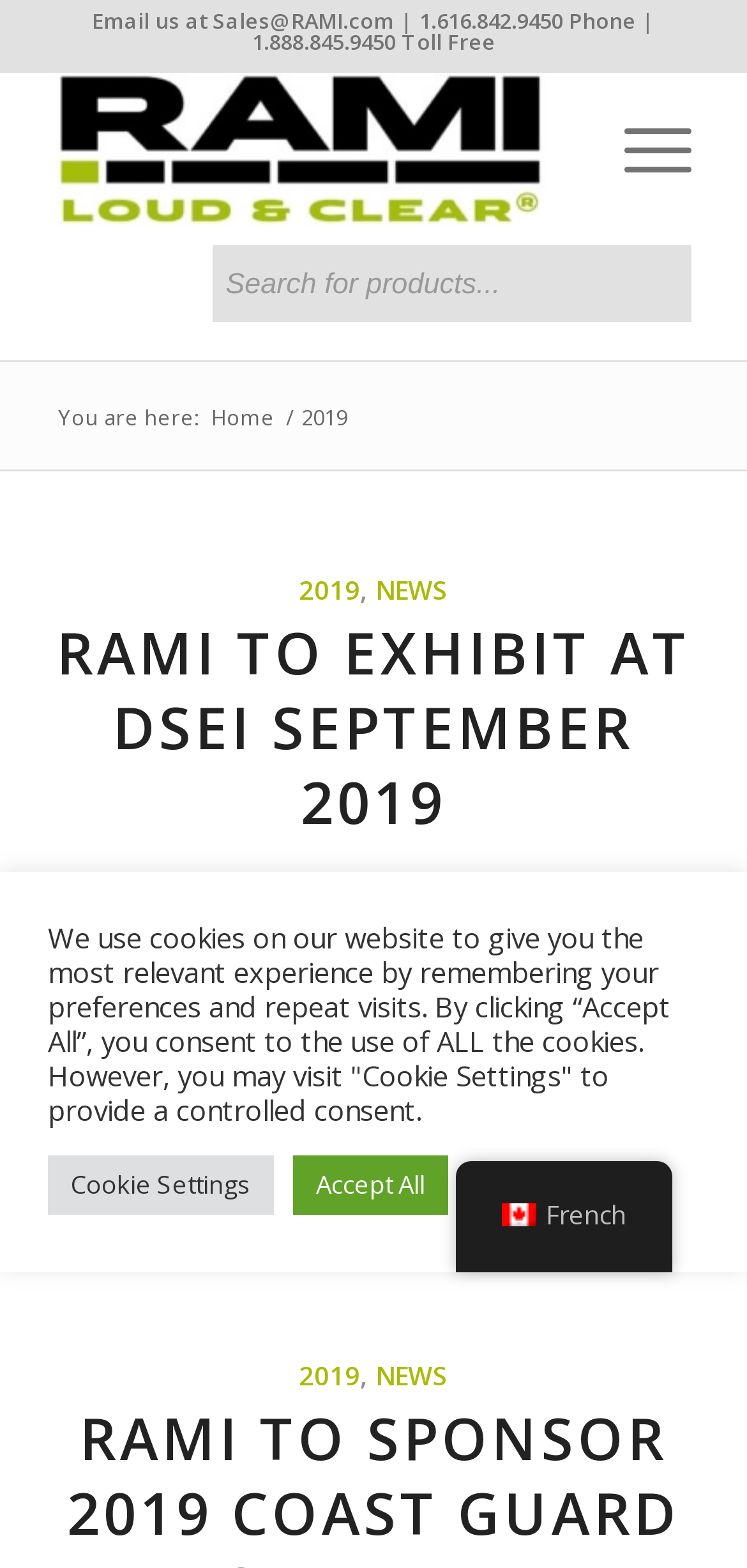Based on the element description "name="s" placeholder="Search for products..."", predict the bounding box coordinates of the UI element.

[0.284, 0.156, 0.925, 0.205]